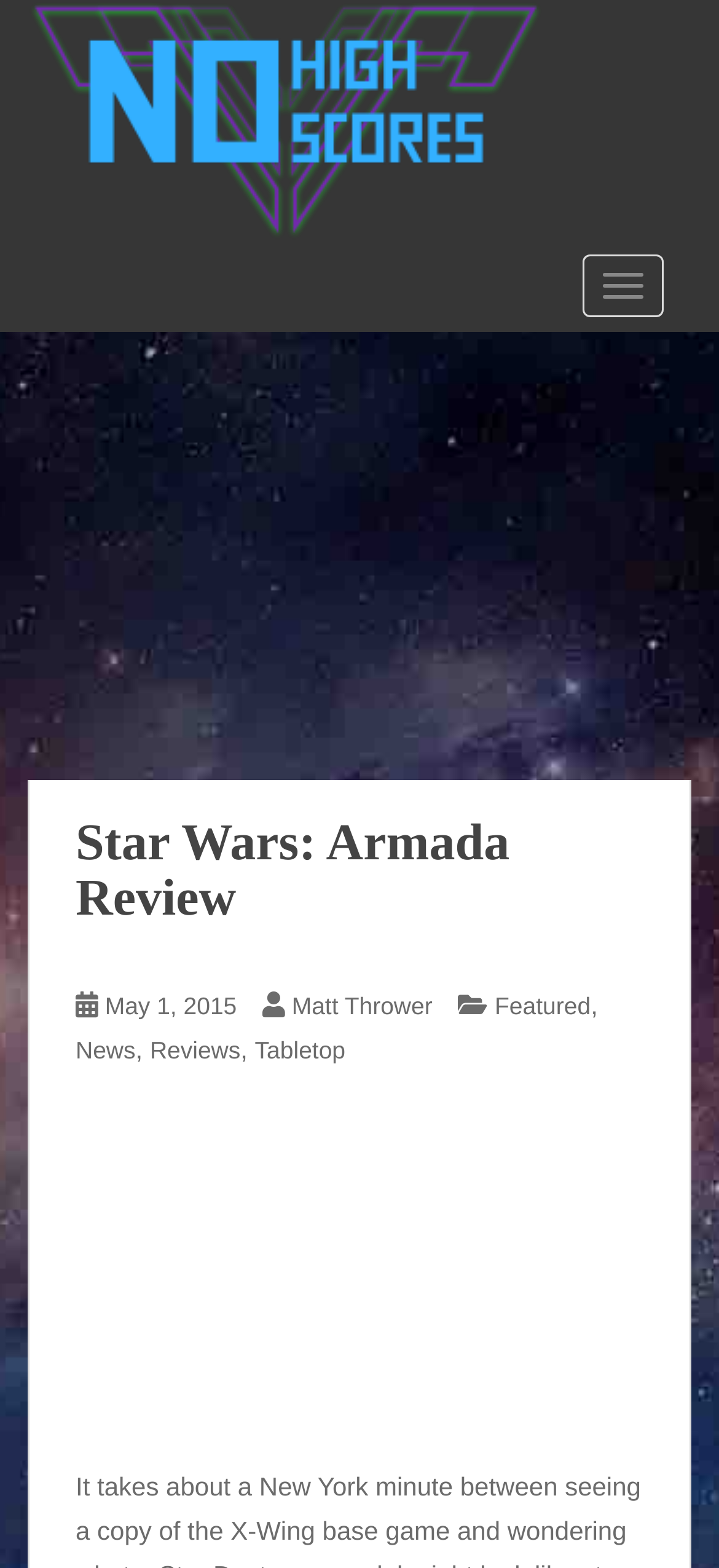What is the name of the website?
Refer to the image and offer an in-depth and detailed answer to the question.

The name of the website can be found at the top left corner, where it says 'No High Scores'.